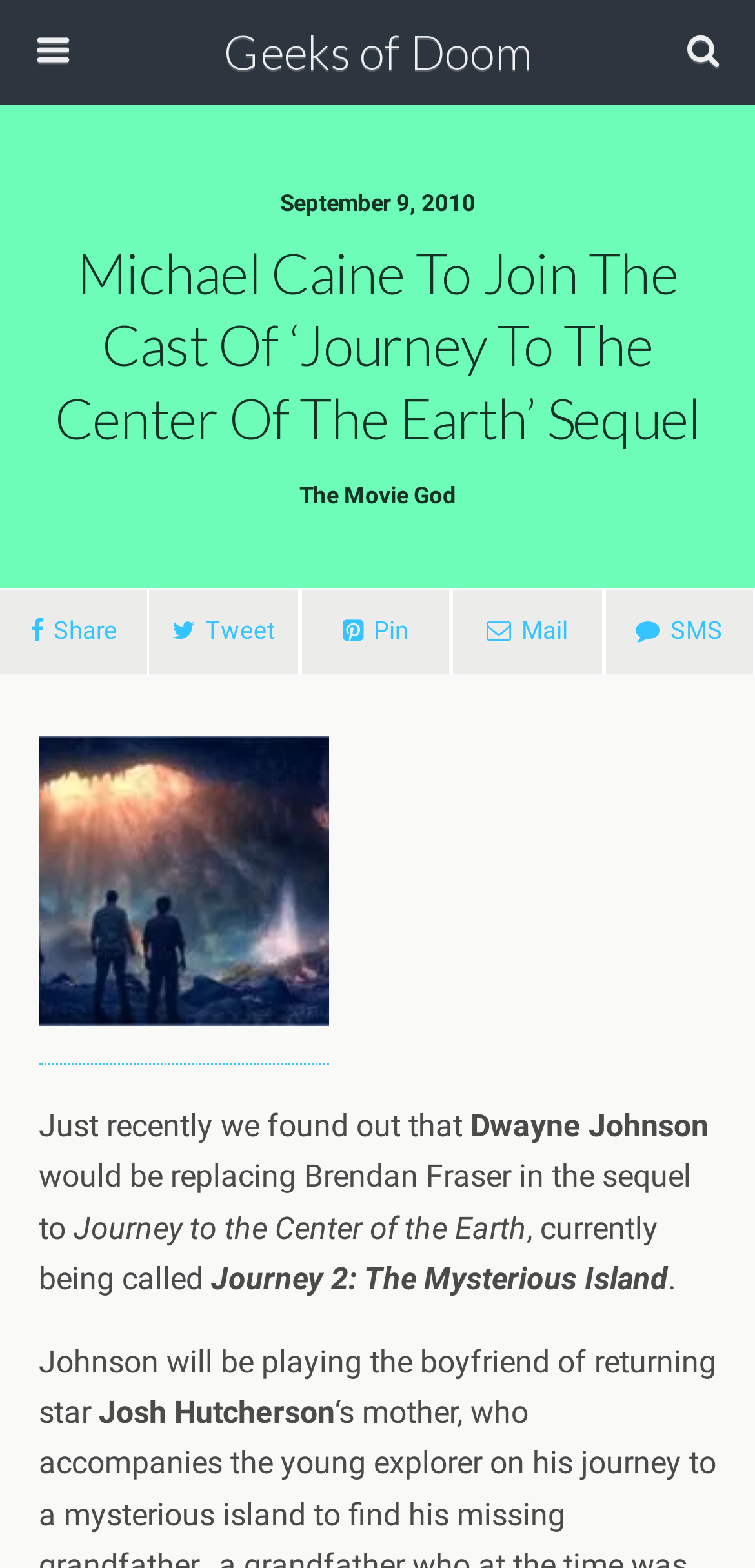What is the title of the movie sequel?
Using the image provided, answer with just one word or phrase.

Journey 2: The Mysterious Island